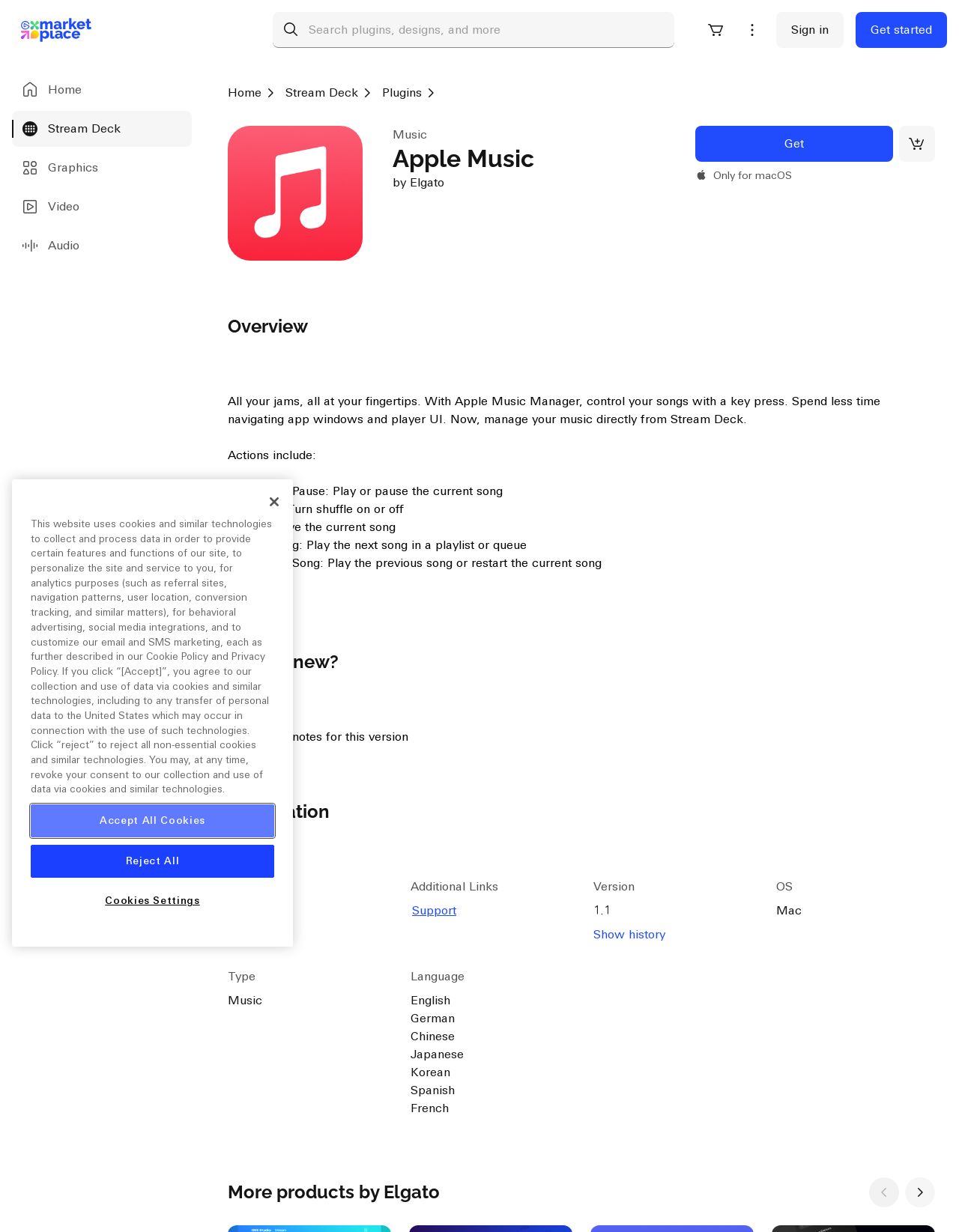Give a detailed account of the webpage, highlighting key information.

This webpage is the Apple Music plugin page on the Elgato Marketplace. At the top left, there is the Elgato Marketplace logo, and next to it, a search bar where users can search for plugins, designs, and more. On the top right, there are three buttons: Cart, Settings, and a sign-in or get-started button.

Below the top navigation bar, there is a main navigation menu that allows users to choose a product category. The menu includes links to the Marketplace home, Stream Deck products, graphic assets, video assets, audio assets, and a section for how-to guides, setup inspiration, and announcements.

On the left side of the page, there is a breadcrumbs navigation menu that shows the current location: Home > Stream Deck > Plugins > Music > Apple Music. Below the breadcrumbs, there is a heading that reads "Apple Music" followed by the text "by Elgato".

The main content of the page is divided into several sections. The first section is an overview of the Apple Music plugin, which allows users to control their music with a key press. The section includes a brief description of the plugin and a list of actions that can be performed, such as playing and pausing songs, shuffling, loving songs, and adjusting volume.

Below the overview section, there is a section that mentions the plugin currently only supports macOS. Following that, there is a call-to-action section that encourages users to get the official Apple Music Manager plugin for Stream Deck.

The next section is titled "What's new?" but it does not contain any release notes for this version. The final section is titled "Information" and includes details about the plugin's size, version, and additional links to support resources.